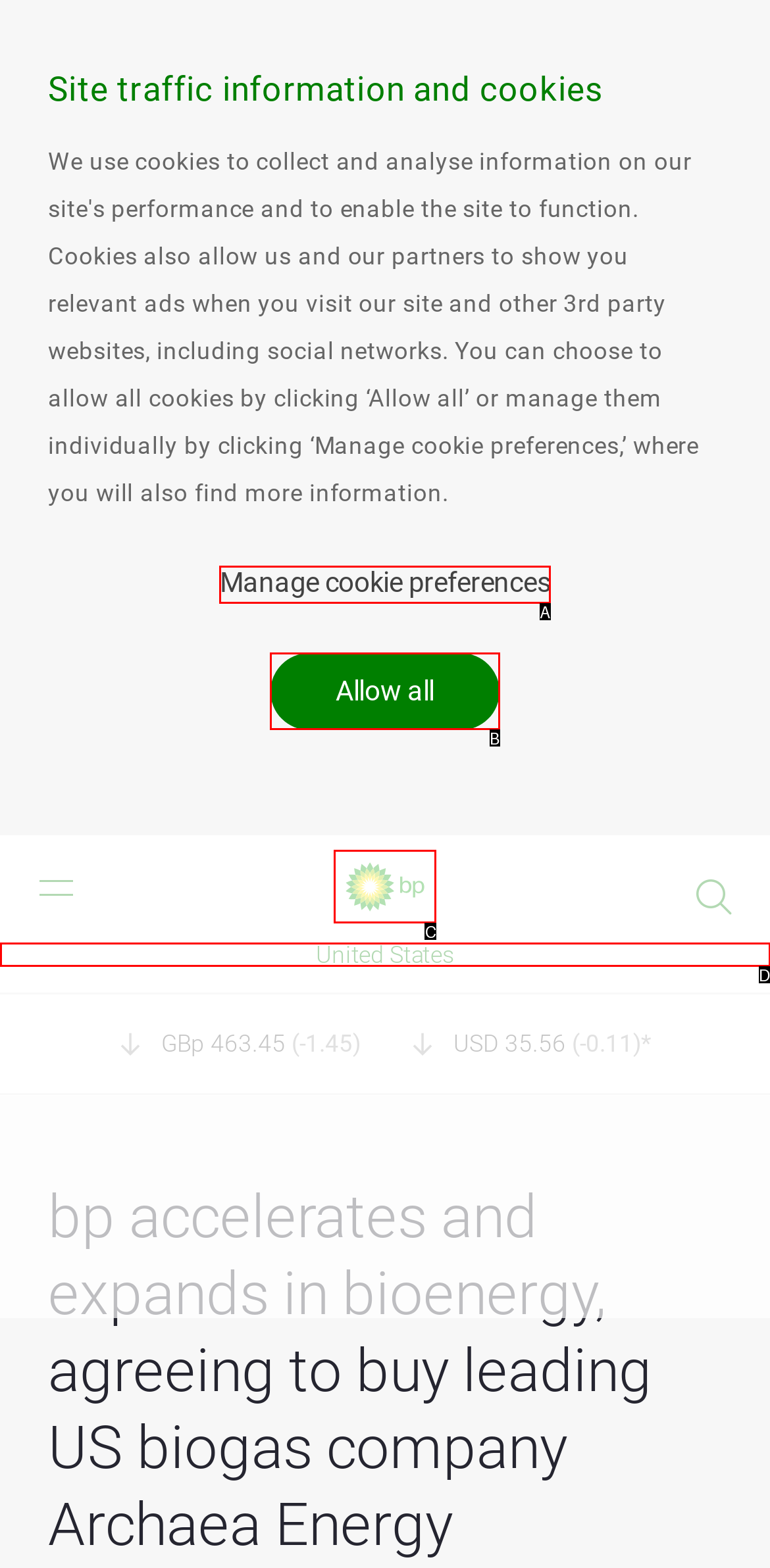Identify the option that corresponds to the given description: parent_node: United States. Reply with the letter of the chosen option directly.

C